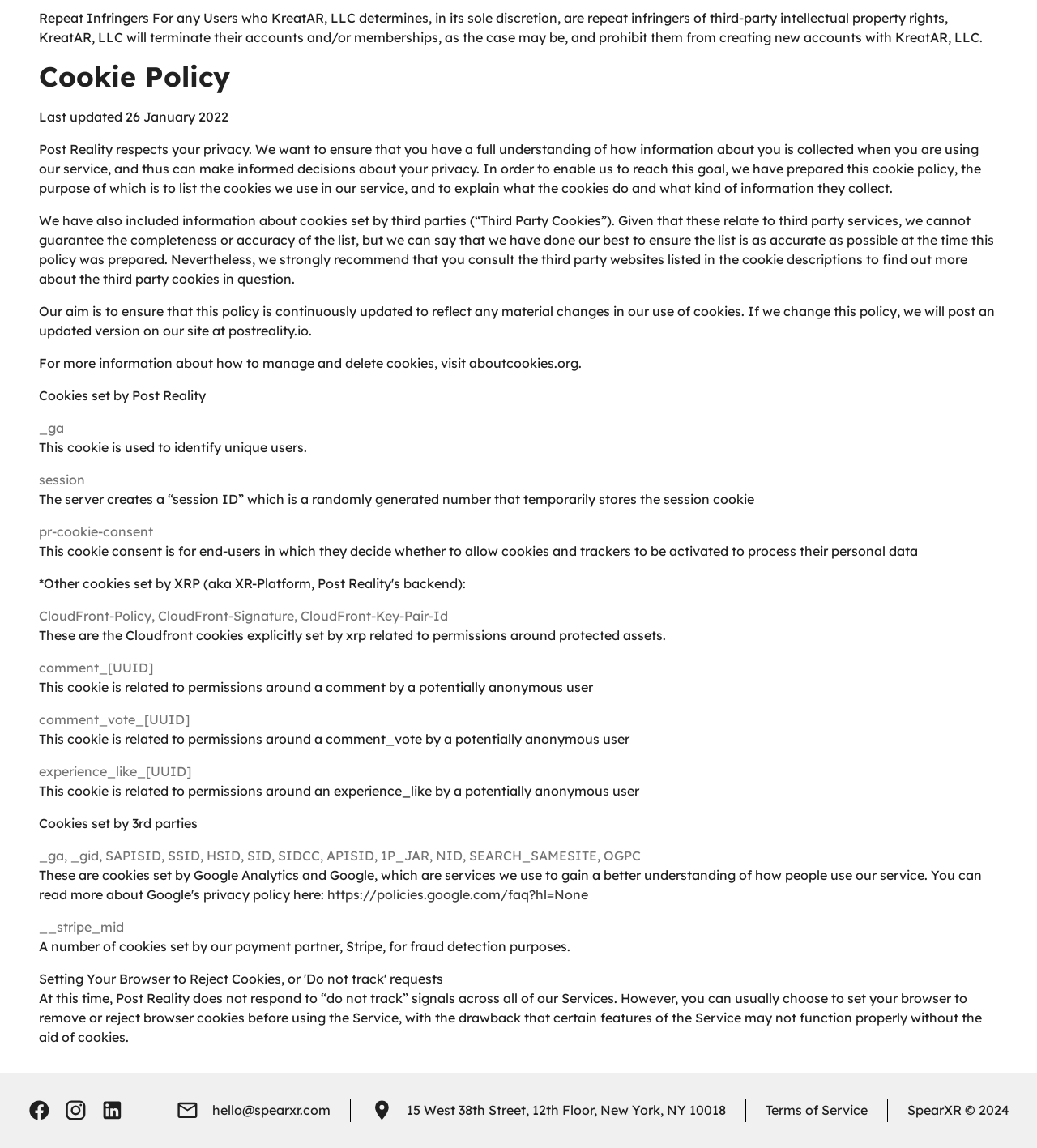Please find and report the bounding box coordinates of the element to click in order to perform the following action: "Check the 'Facebook' social media link". The coordinates should be expressed as four float numbers between 0 and 1, in the format [left, top, right, bottom].

[0.027, 0.957, 0.049, 0.977]